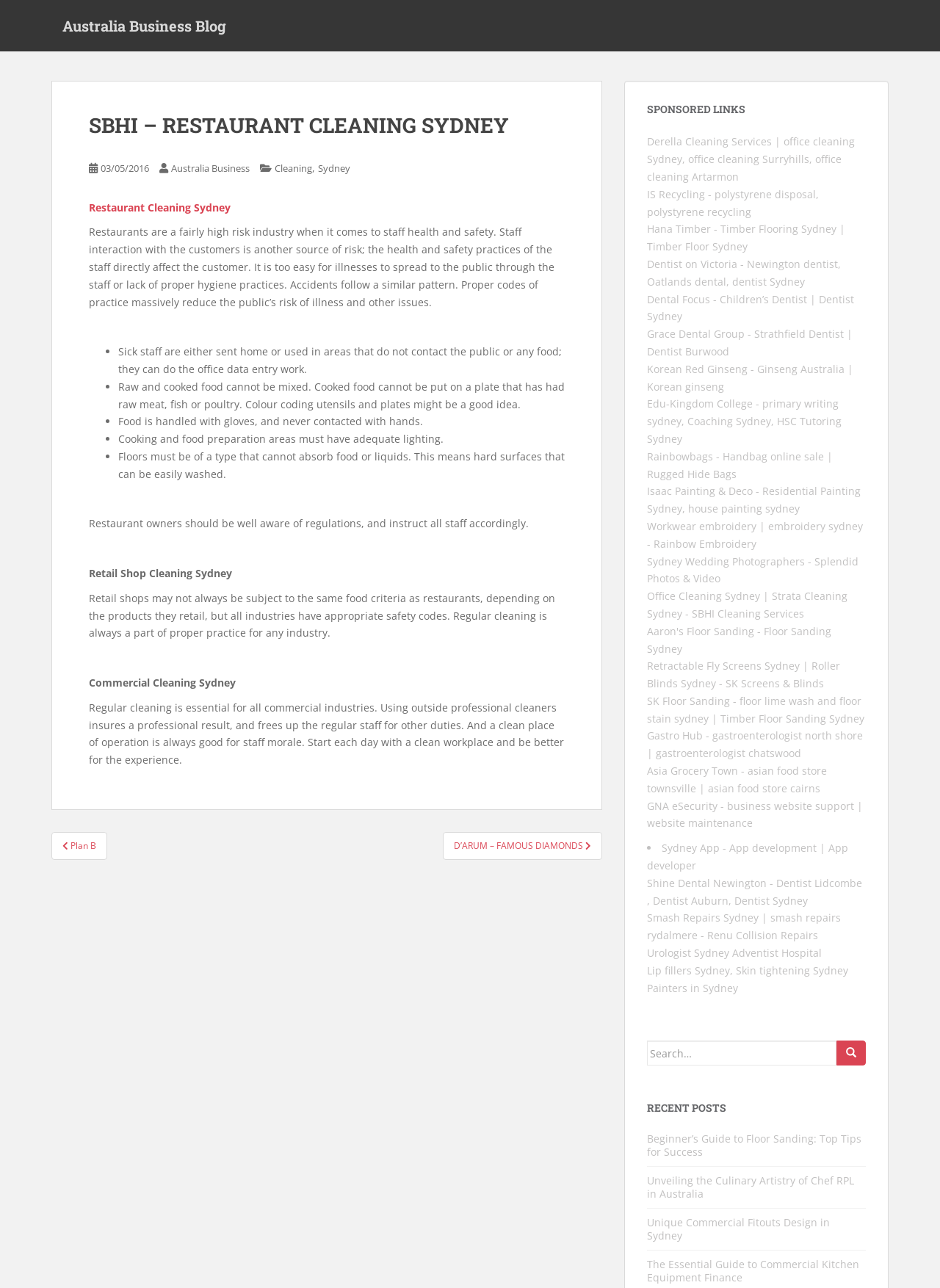Identify the bounding box coordinates necessary to click and complete the given instruction: "Search for something".

[0.688, 0.808, 0.89, 0.828]